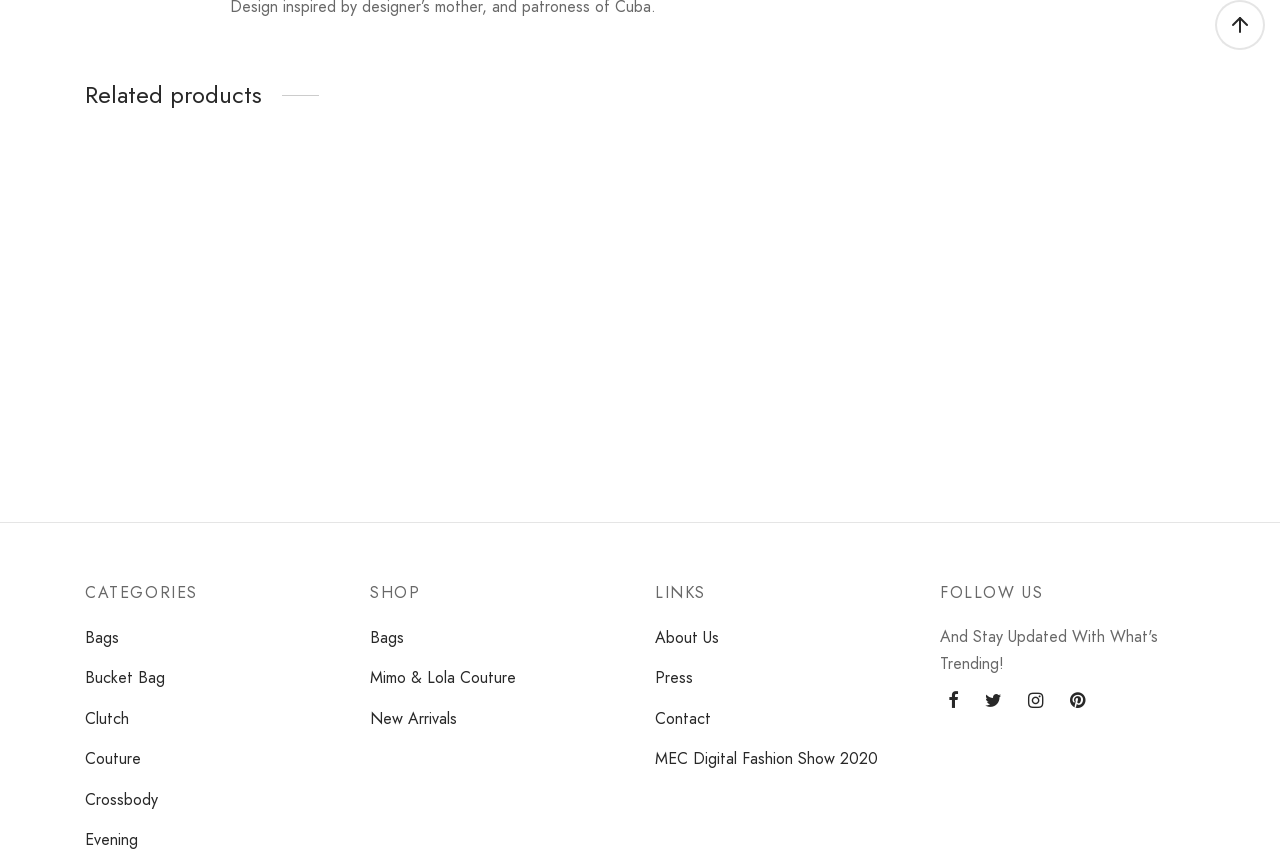Based on the image, give a detailed response to the question: What is the position of the 'CATEGORIES' heading on the page?

I compared the y1 coordinates of the bounding boxes of the headings on the page. The 'CATEGORIES' heading has a y1 coordinate of 0.673, which is smaller than the y1 coordinates of the other headings. Therefore, the 'CATEGORIES' heading is located at the top-left of the page.